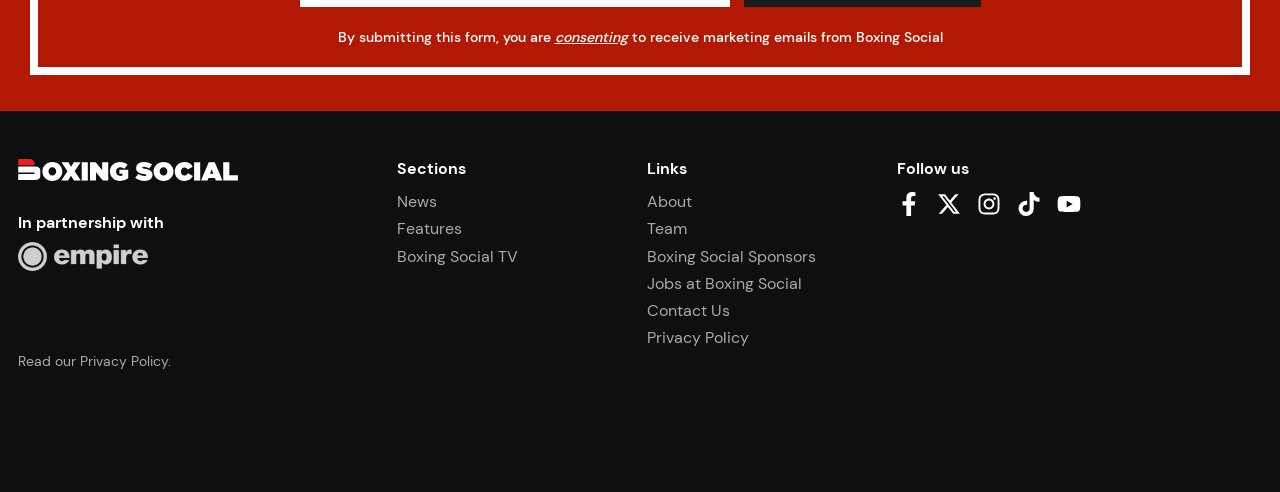Please give a succinct answer to the question in one word or phrase:
What type of content is available on the website?

News, Features, TV